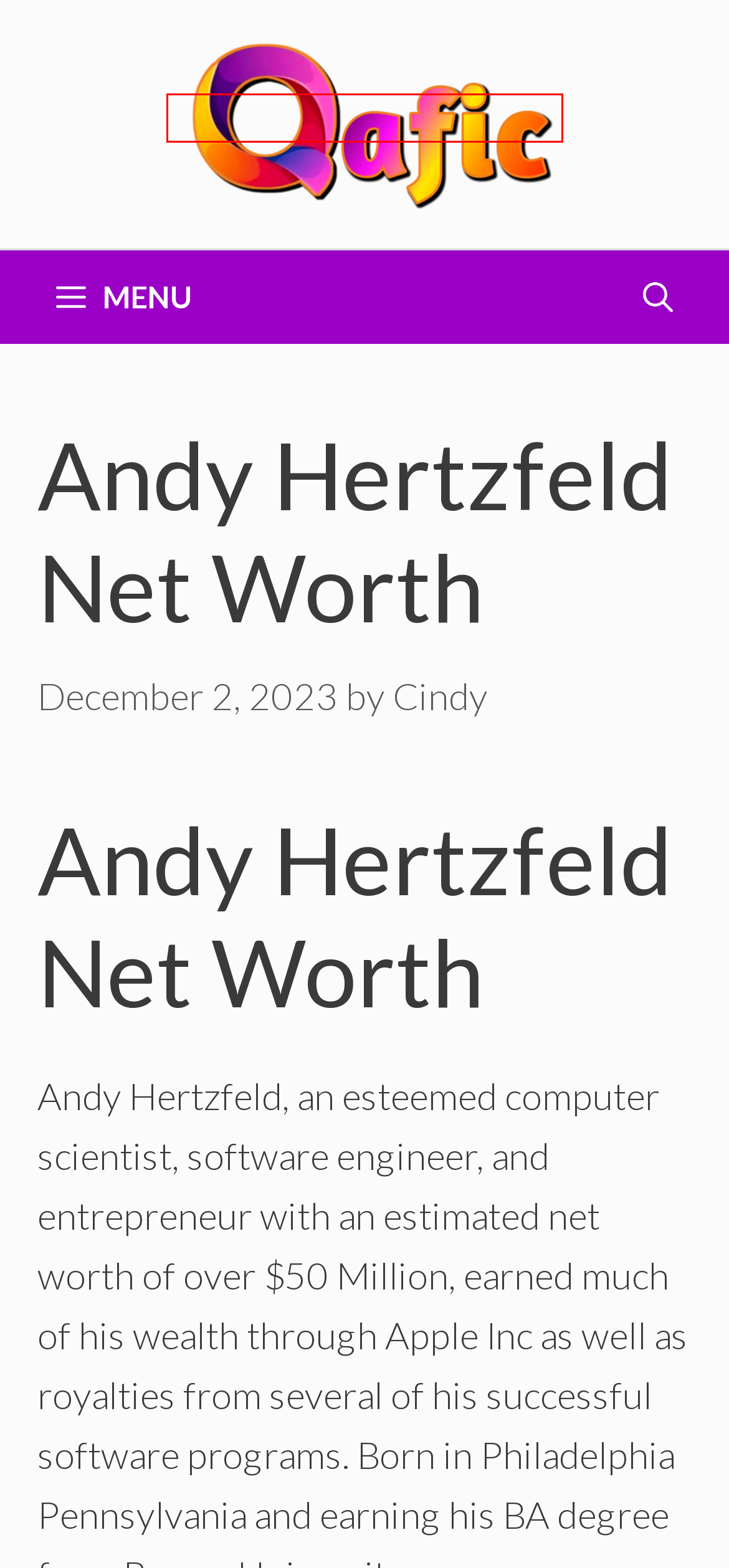A screenshot of a webpage is given with a red bounding box around a UI element. Choose the description that best matches the new webpage shown after clicking the element within the red bounding box. Here are the candidates:
A. Home Improvement - Qafic
B. Lifestyle - Qafic
C. Education - Qafic
D. Health - Qafic
E. Travel - Qafic
F. Qafic - Get Latest Information From Around The Globe
G. Cindy - Qafic
H. Real Estate - Qafic

F